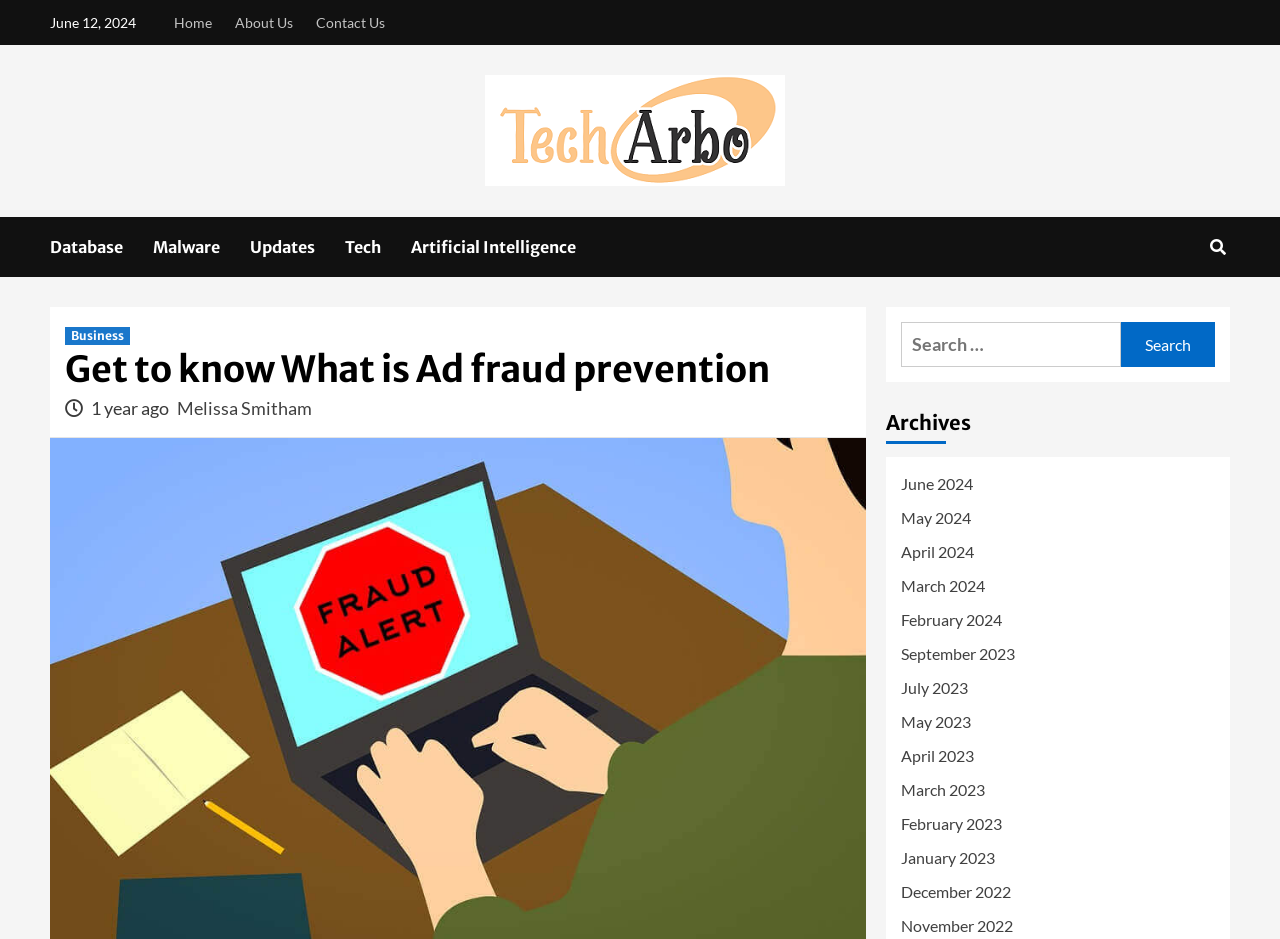What is the date of the current article?
Please interpret the details in the image and answer the question thoroughly.

I found the date of the current article by looking at the top of the webpage, where it says 'June 12, 2024' in a static text element.